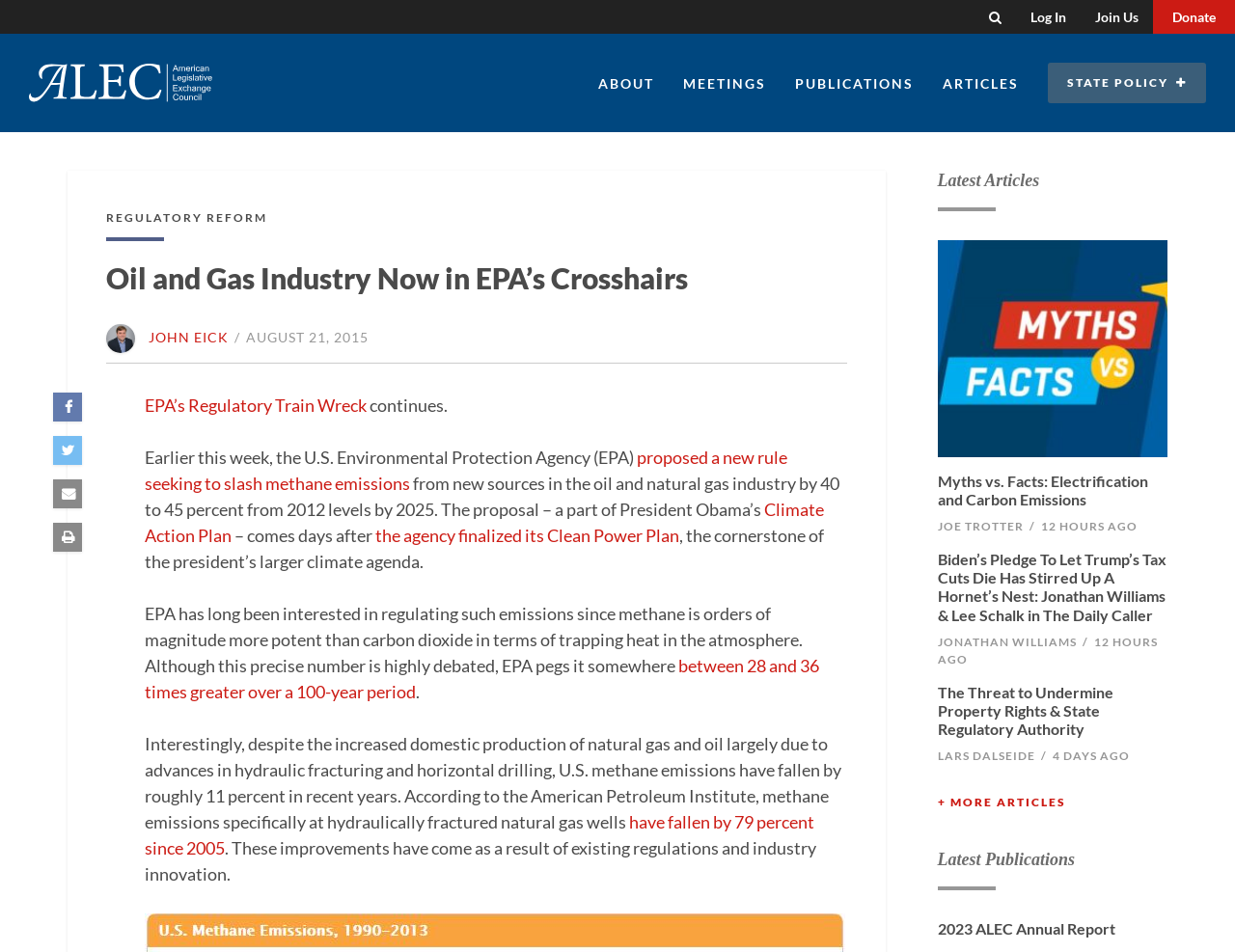Find the bounding box coordinates for the element that must be clicked to complete the instruction: "View more articles". The coordinates should be four float numbers between 0 and 1, indicated as [left, top, right, bottom].

[0.759, 0.834, 0.945, 0.852]